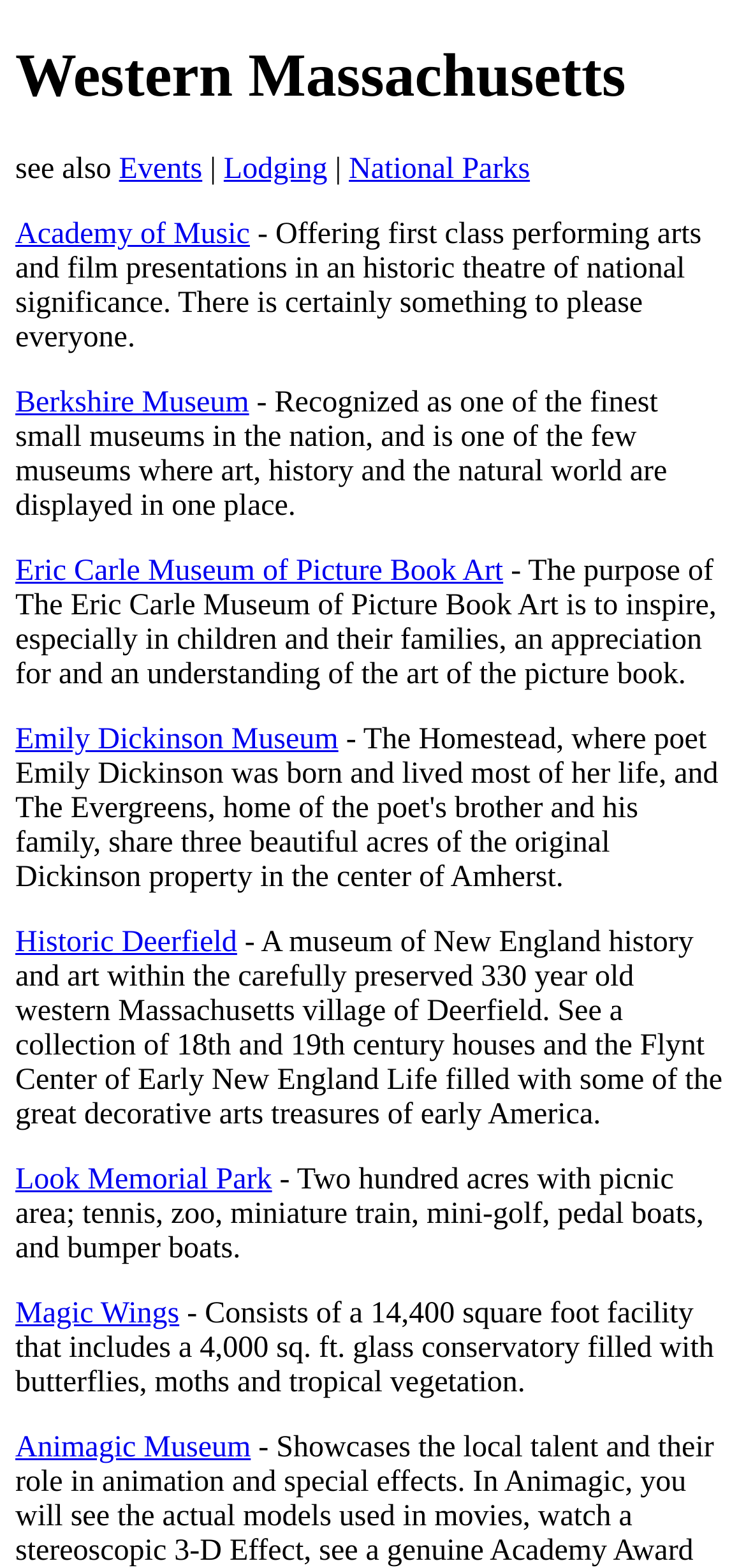Find the bounding box of the UI element described as follows: "Lodging".

[0.3, 0.097, 0.439, 0.118]